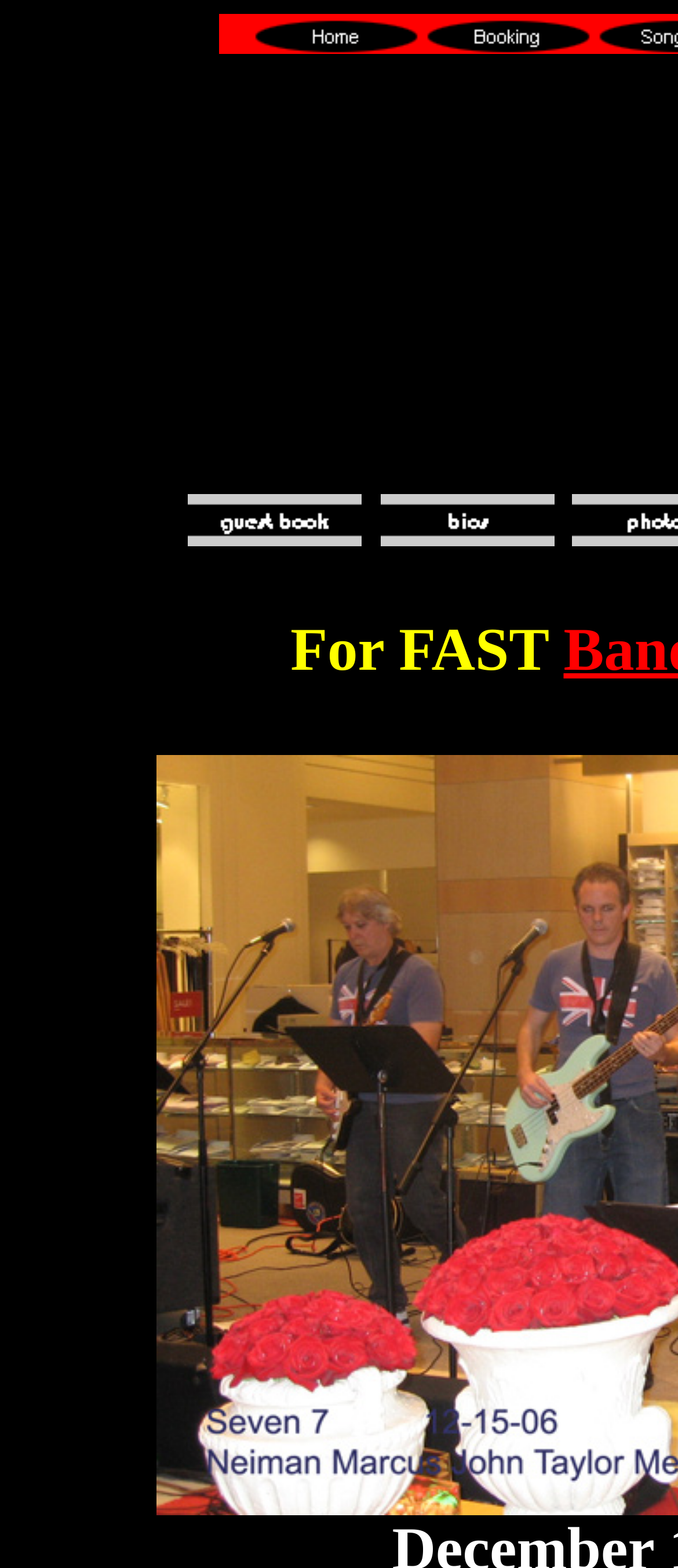What is the vertical position of the 'guest book' link?
Please provide a comprehensive answer based on the details in the screenshot.

The 'guest book' link has a bounding box coordinate of [0.276, 0.317, 0.533, 0.336], which indicates that it is positioned below the top navigation bar, as its y1 coordinate is greater than that of the 'Home' and 'Booking' links.